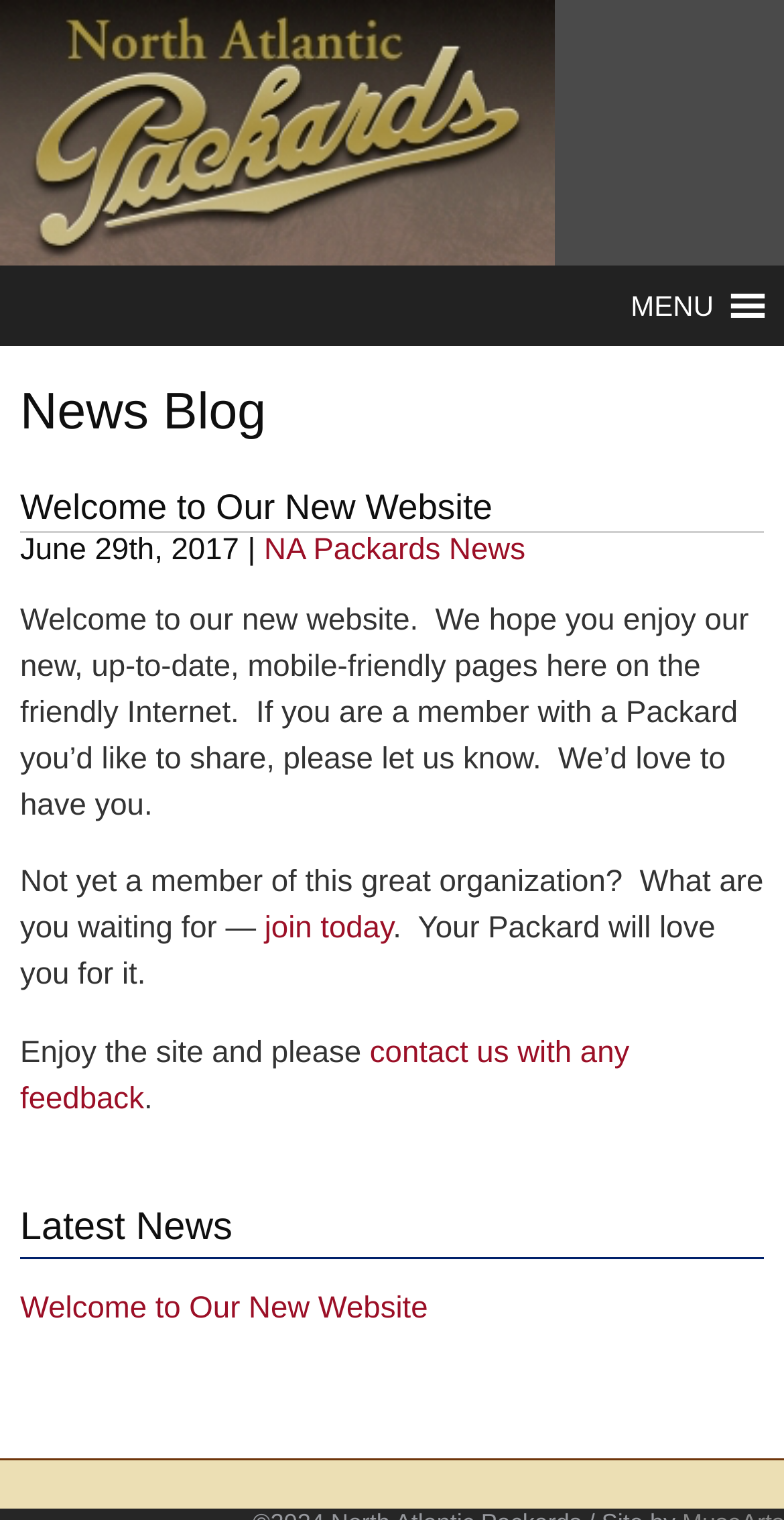Bounding box coordinates must be specified in the format (top-left x, top-left y, bottom-right x, bottom-right y). All values should be floating point numbers between 0 and 1. What are the bounding box coordinates of the UI element described as: join today

[0.327, 0.6, 0.501, 0.622]